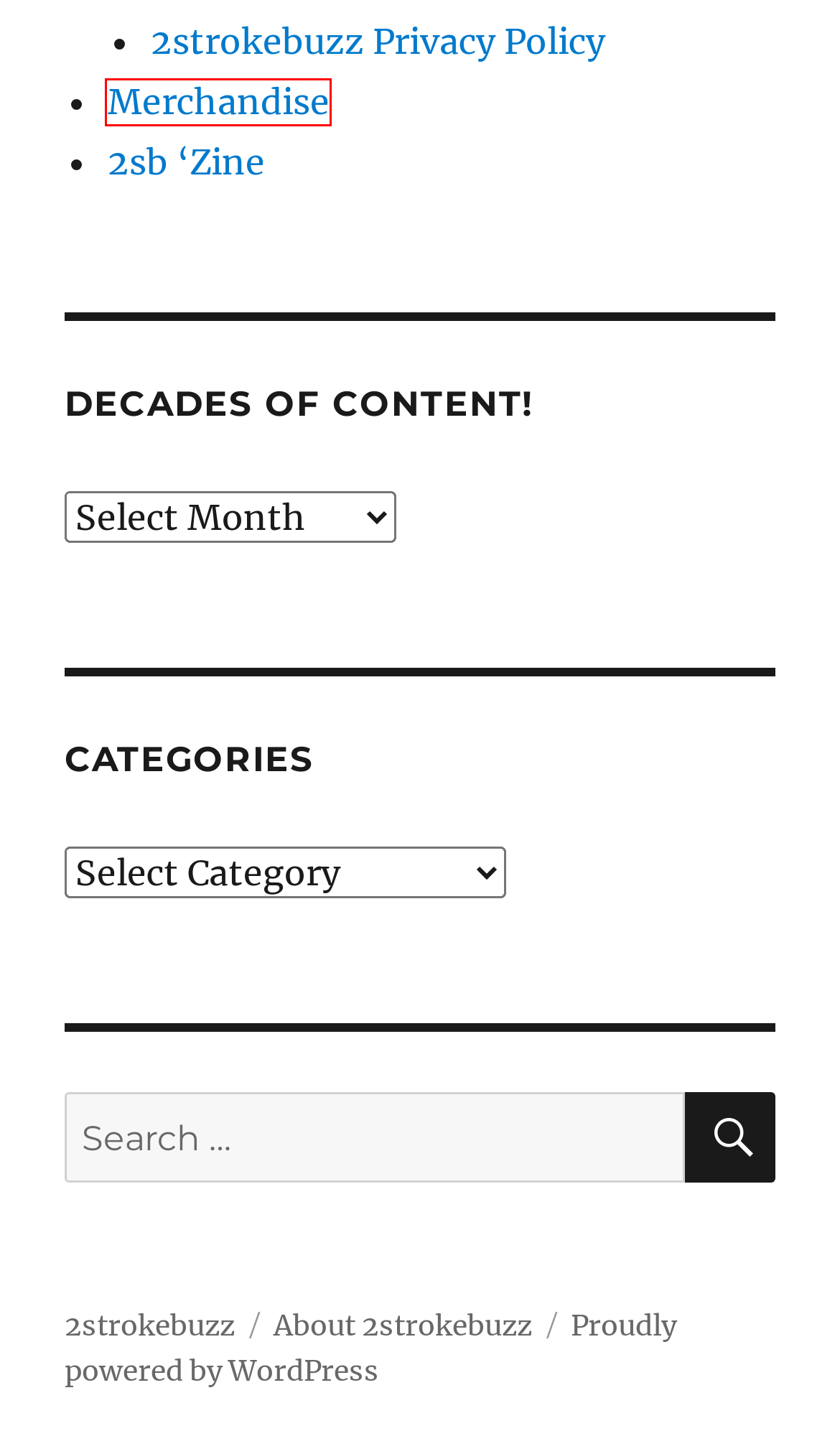Review the webpage screenshot provided, noting the red bounding box around a UI element. Choose the description that best matches the new webpage after clicking the element within the bounding box. The following are the options:
A. 2strokebuzz Privacy Policy – 2strokebuzz
B. Blog Tool, Publishing Platform, and CMS – WordPress.org
C. illnoise – 2strokebuzz
D. 2sb ‘Zine – 2strokebuzz
E. About 2strokebuzz – 2strokebuzz
F. Stuff to Buy – 2strokebuzz
G. 2sb Mersh – 2strokebuzz
H. Merchandise – 2strokebuzz

H